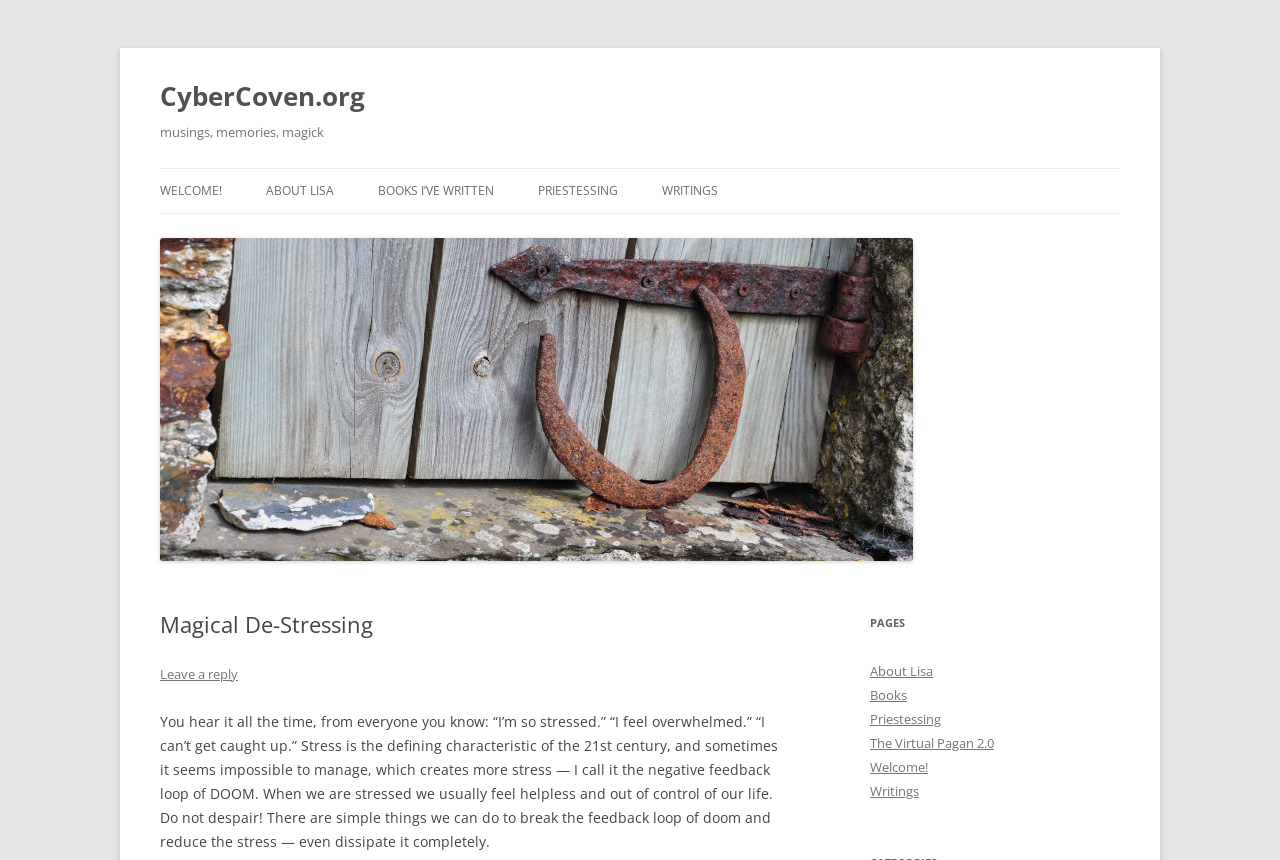Please look at the image and answer the question with a detailed explanation: What is the topic of the article on this page?

The topic of the article can be found in the heading element that says 'Magical De-Stressing'. The article appears to be discussing ways to manage stress and break the 'negative feedback loop of DOOM'.